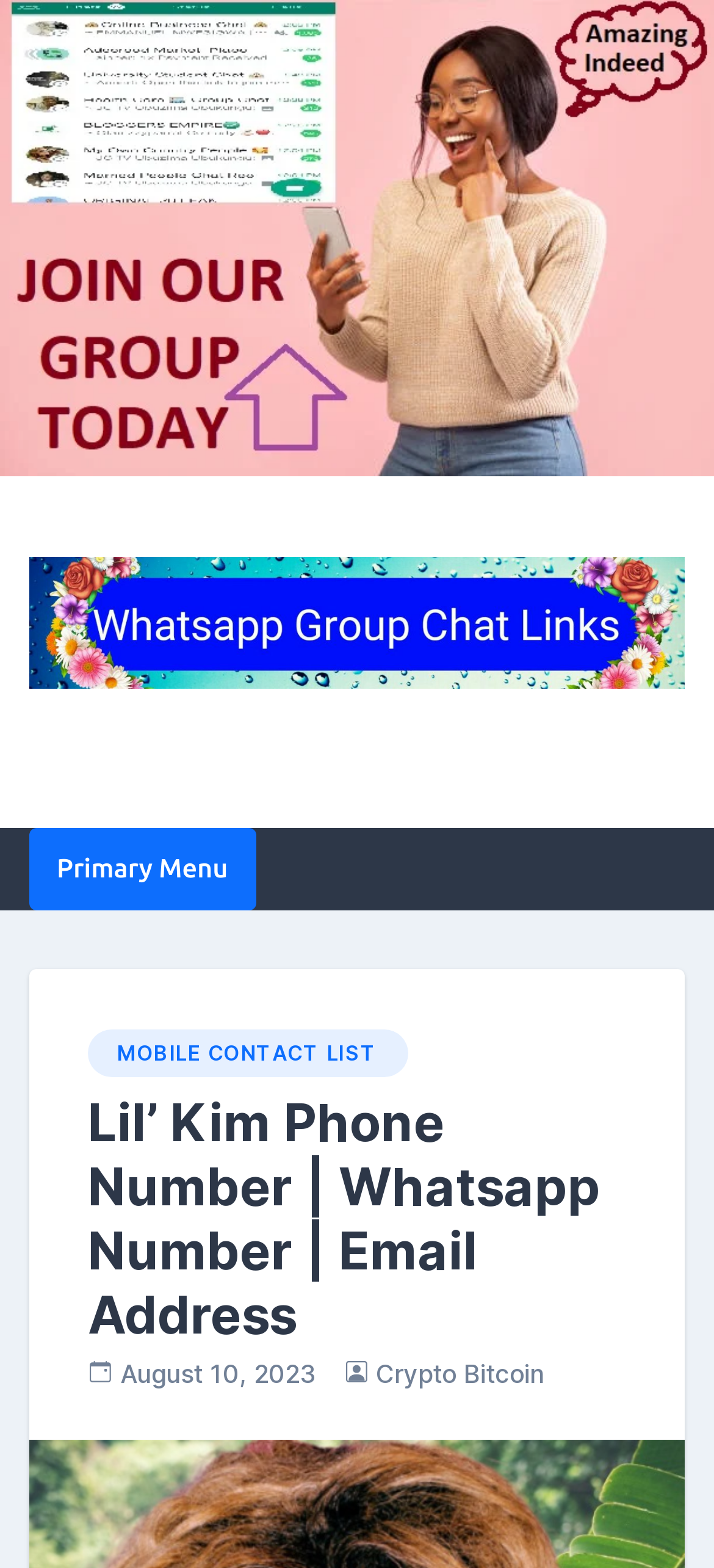Given the element description, predict the bounding box coordinates in the format (top-left x, top-left y, bottom-right x, bottom-right y). Make sure all values are between 0 and 1. Here is the element description: Crypto Bitcoin

[0.526, 0.867, 0.762, 0.885]